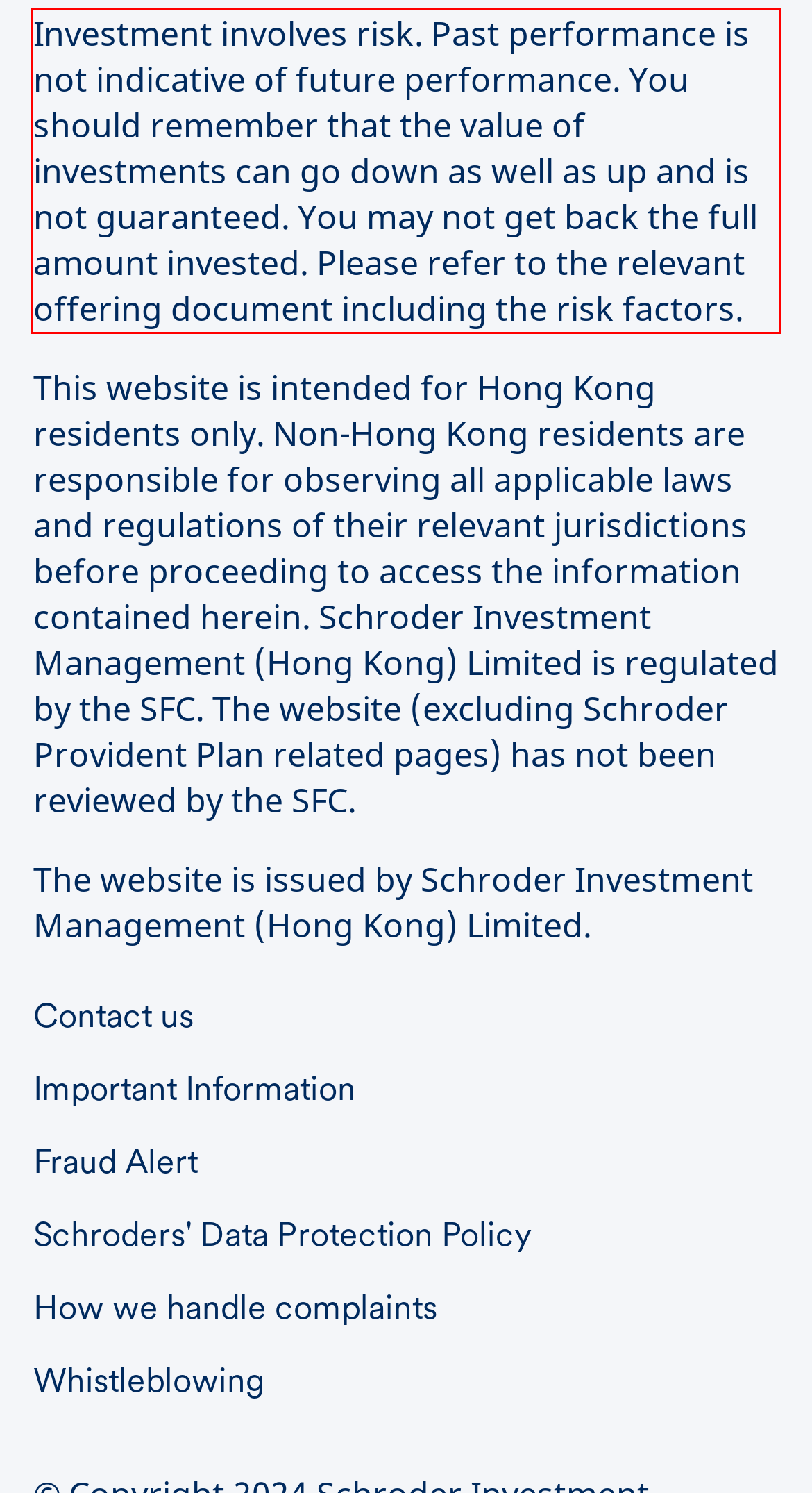With the given screenshot of a webpage, locate the red rectangle bounding box and extract the text content using OCR.

Investment involves risk. Past performance is not indicative of future performance. You should remember that the value of investments can go down as well as up and is not guaranteed. You may not get back the full amount invested. Please refer to the relevant offering document including the risk factors.